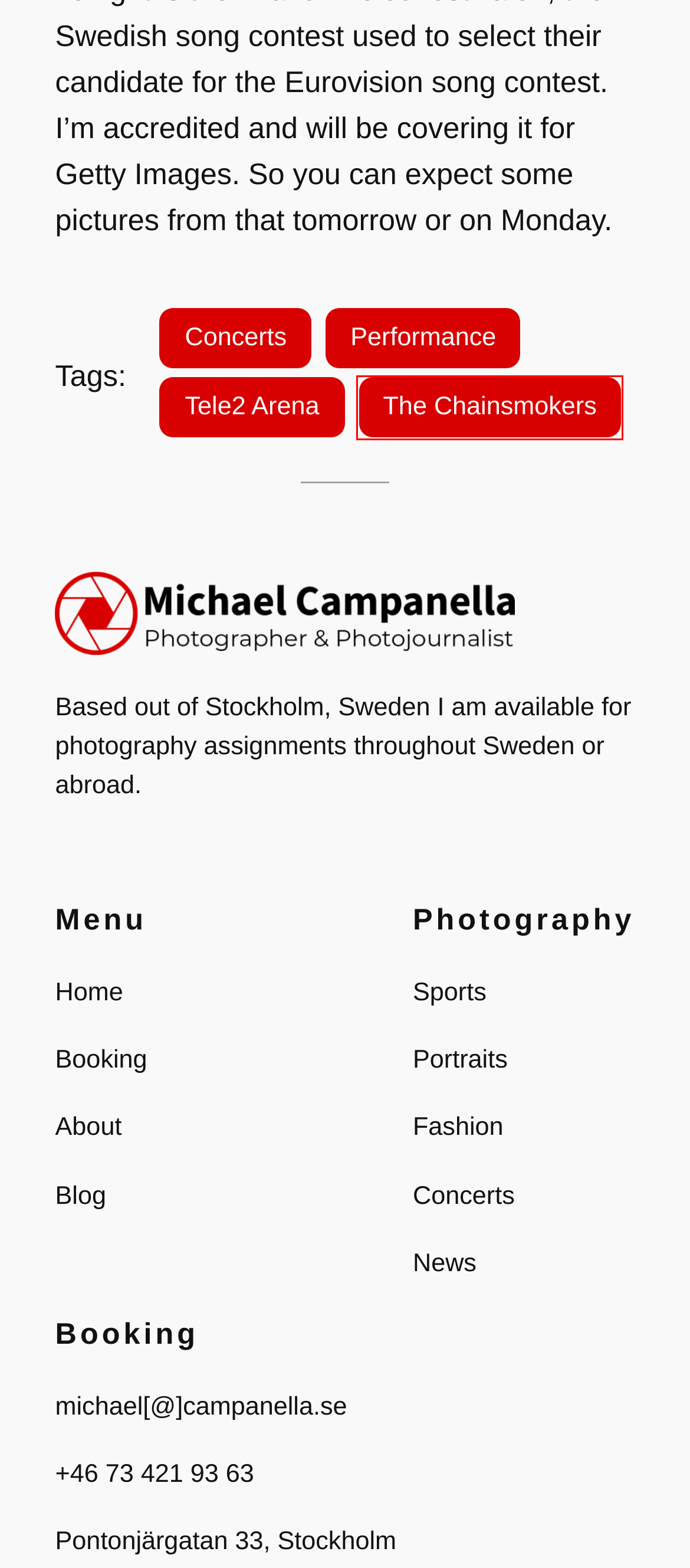Review the screenshot of a webpage which includes a red bounding box around an element. Select the description that best fits the new webpage once the element in the bounding box is clicked. Here are the candidates:
A. Contact & Booking for Photographer | Michael Campanella
B. Portrait Photography Portfolio | Michael Campanella
C. Sports Photography Portfolio | Michael Campanella
D. The Chainsmokers Archives | Michael Campanella
E. About Photographer | Michael Campanella
F. Tele2 Arena Archives | Michael Campanella
G. Fashion Photography Portfolio | Michael Campanella
H. Blog | Michael Campanella

D